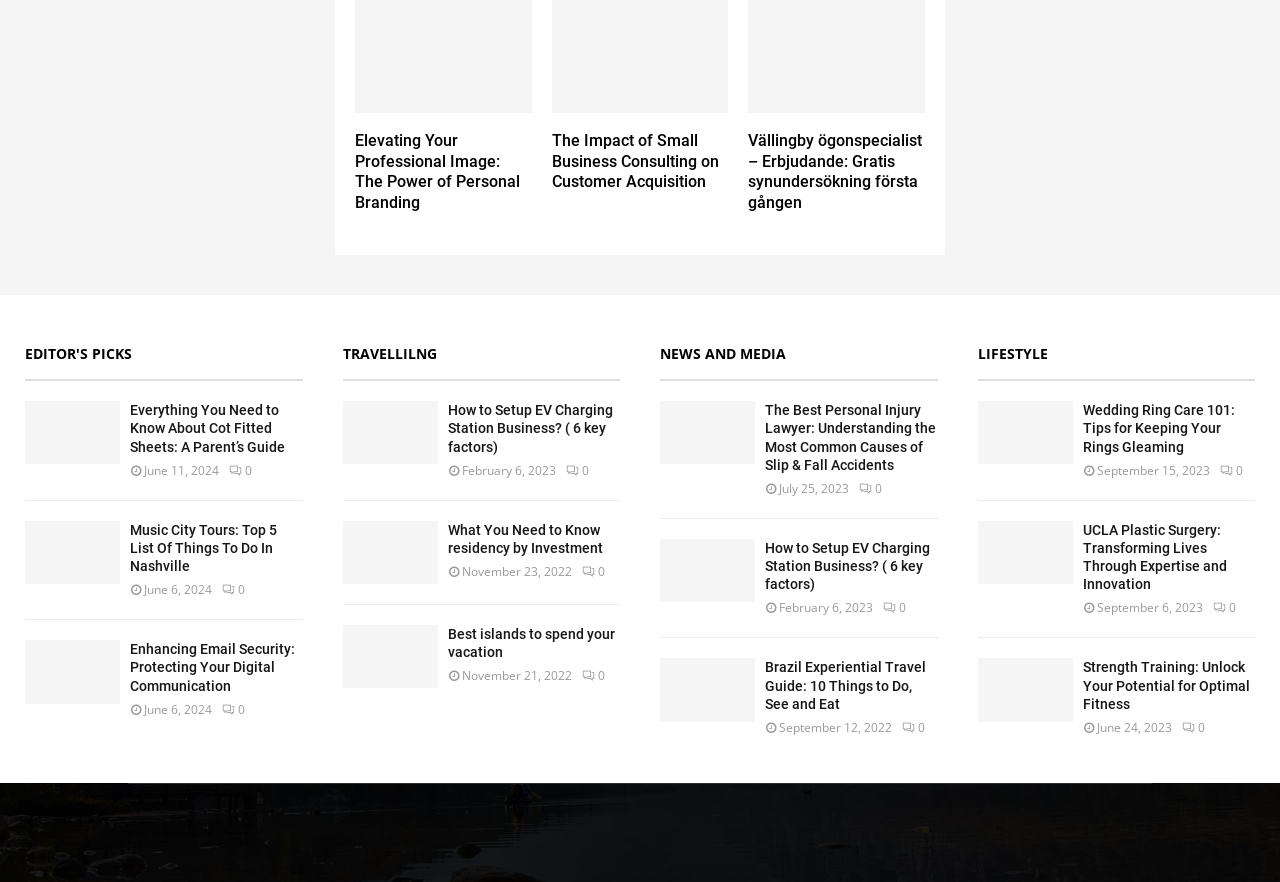Identify the coordinates of the bounding box for the element that must be clicked to accomplish the instruction: "Click the link to learn about new and improved blood pressure pills".

None